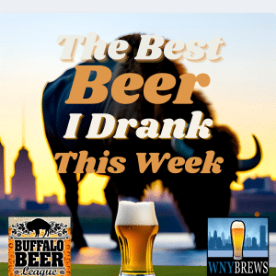What is featured in the central imagery?
Refer to the screenshot and deliver a thorough answer to the question presented.

The central imagery includes a refreshing glass of beer, inviting beer enthusiasts to engage with the content of the podcast and explore storytelling around their favorite brews from the week.